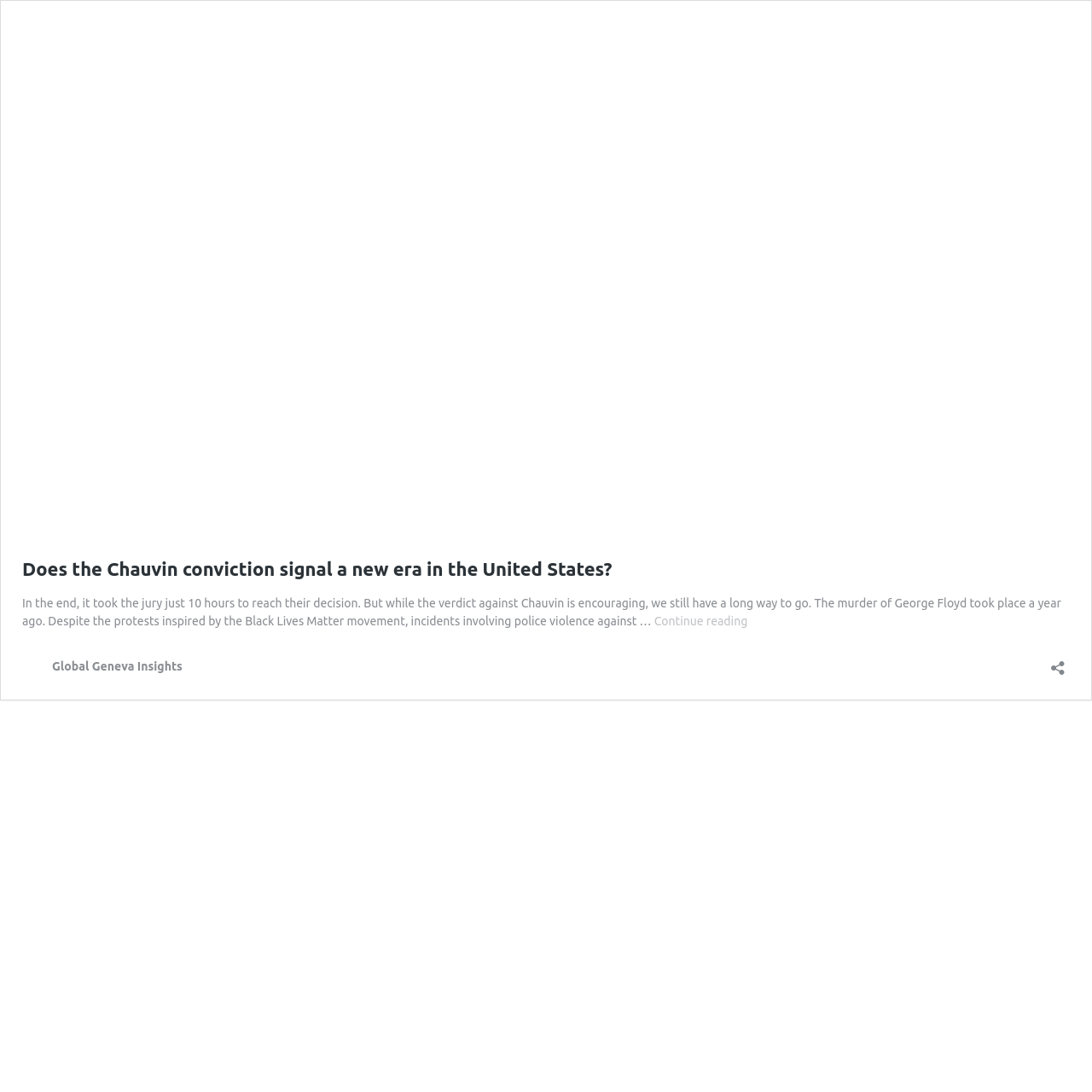Detail the features and information presented on the webpage.

The webpage appears to be an article or blog post discussing the significance of the Chauvin conviction in the United States. At the top, there is a prominent link to the article title, "Does the Chauvin conviction signal a new era in the United States?" which is positioned near the center of the page. 

Below the title, there is a block of text that summarizes the article's content, stating that while the verdict against Chauvin is encouraging, there is still much work to be done to address police violence against minorities, referencing the Black Lives Matter movement and the murder of George Floyd. 

To the right of this text, there is a "Continue reading" link, which suggests that the article continues beyond what is initially displayed on the page. 

In the top-right corner, there is a button labeled "Open sharing dialog", which allows users to share the article on social media or other platforms. 

At the very top of the page, there is a link to the website's title, "Global Geneva Insights", positioned near the left edge of the page. 

Finally, there is a tab panel located near the top of the page, although its contents are not immediately clear.